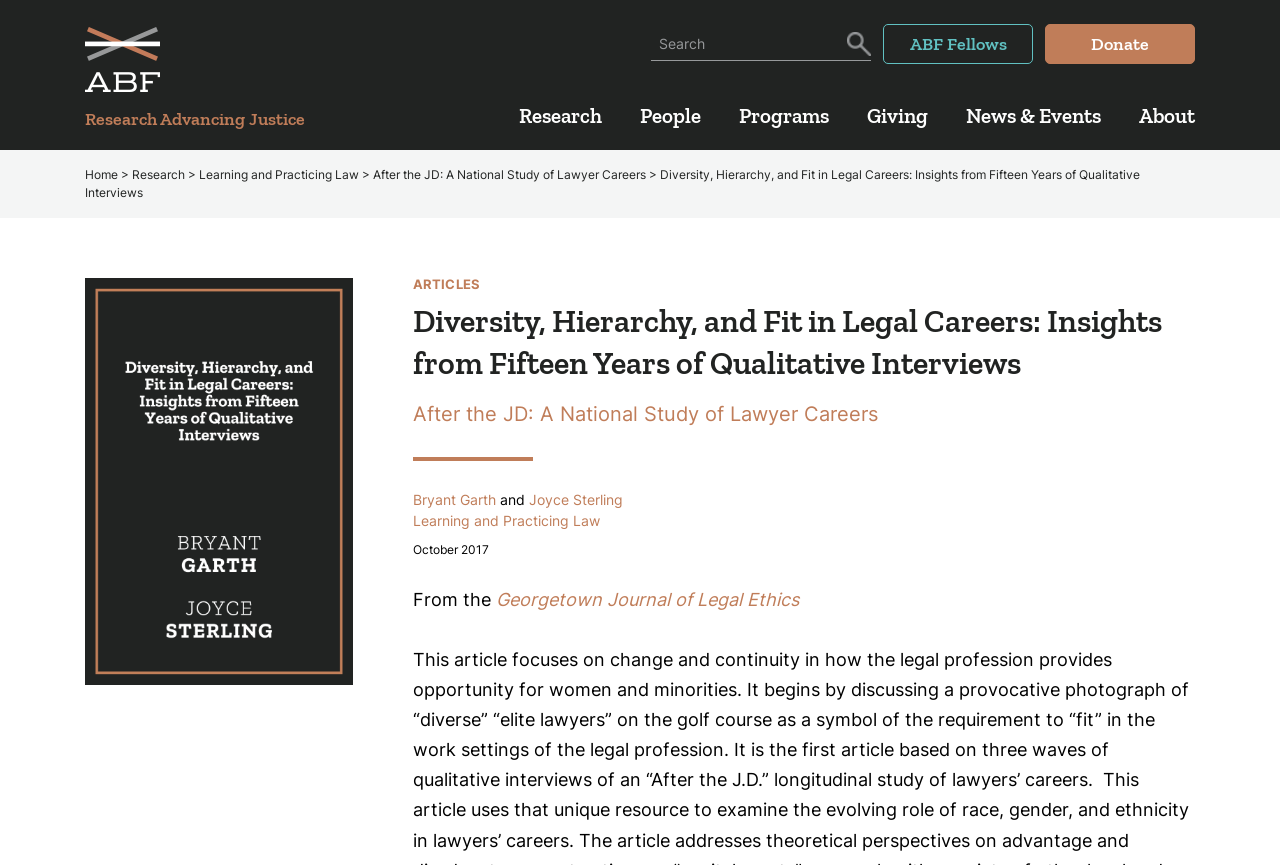Locate the bounding box coordinates of the area where you should click to accomplish the instruction: "Read the 'Lazarus Pit' description".

None